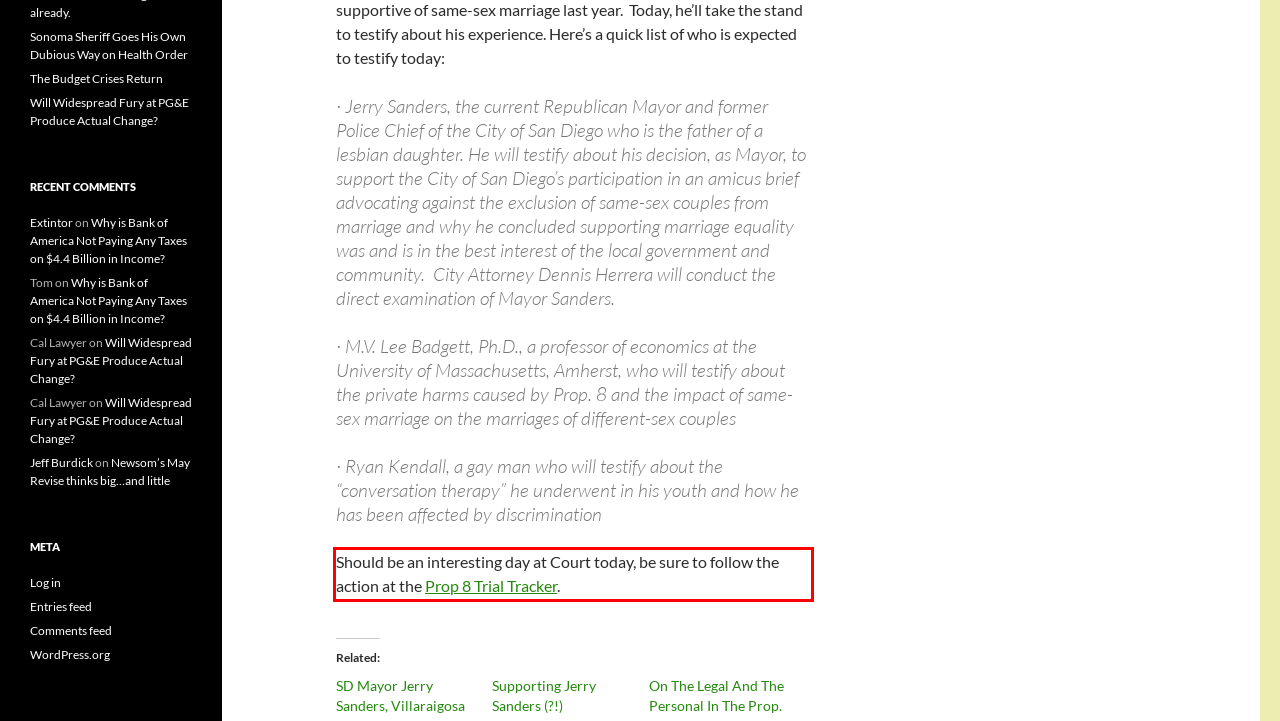Locate the red bounding box in the provided webpage screenshot and use OCR to determine the text content inside it.

Should be an interesting day at Court today, be sure to follow the action at the Prop 8 Trial Tracker.